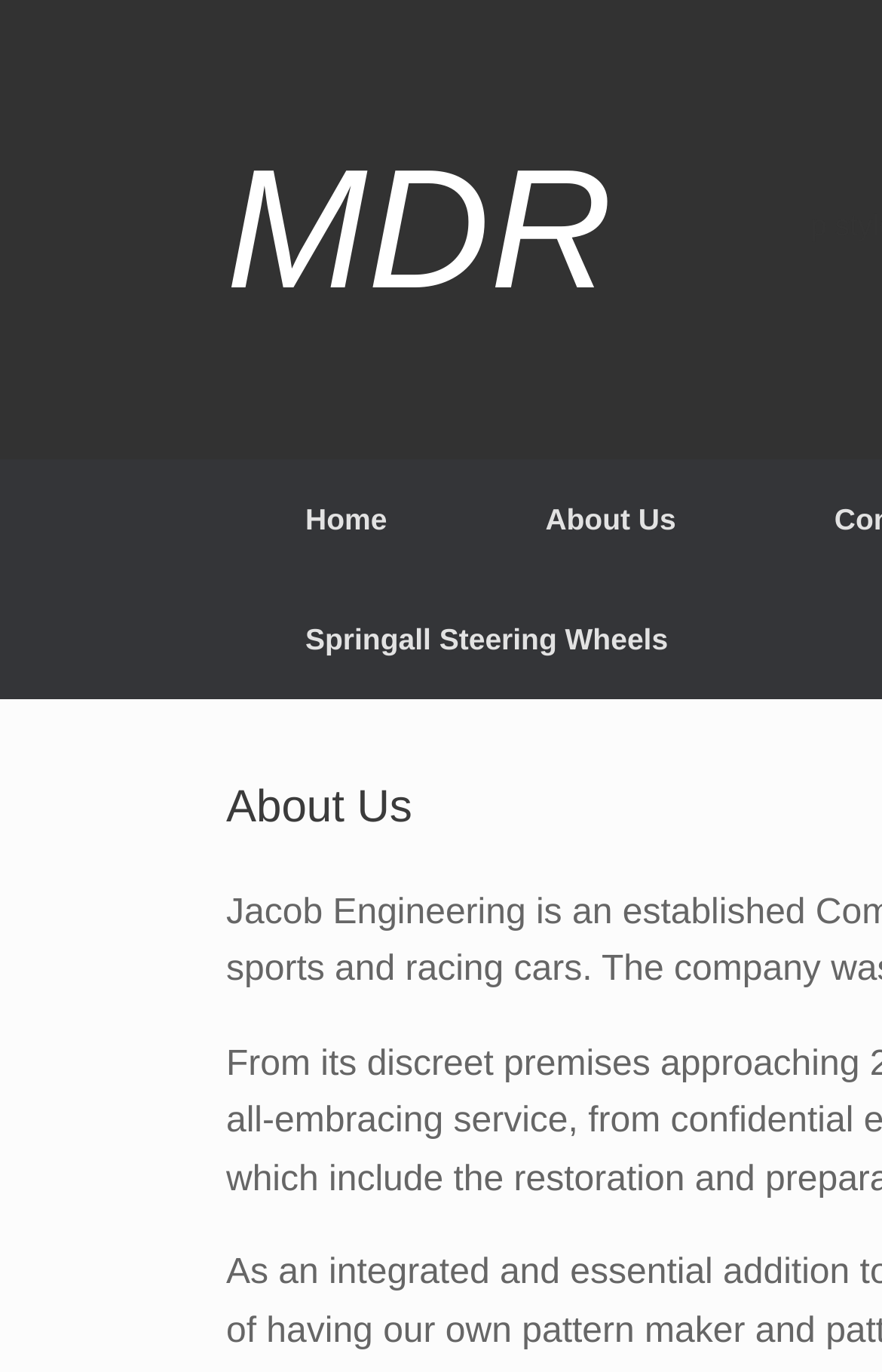Locate the bounding box coordinates of the UI element described by: "Springall Steering Wheels". Provide the coordinates as four float numbers between 0 and 1, formatted as [left, top, right, bottom].

[0.256, 0.421, 0.847, 0.509]